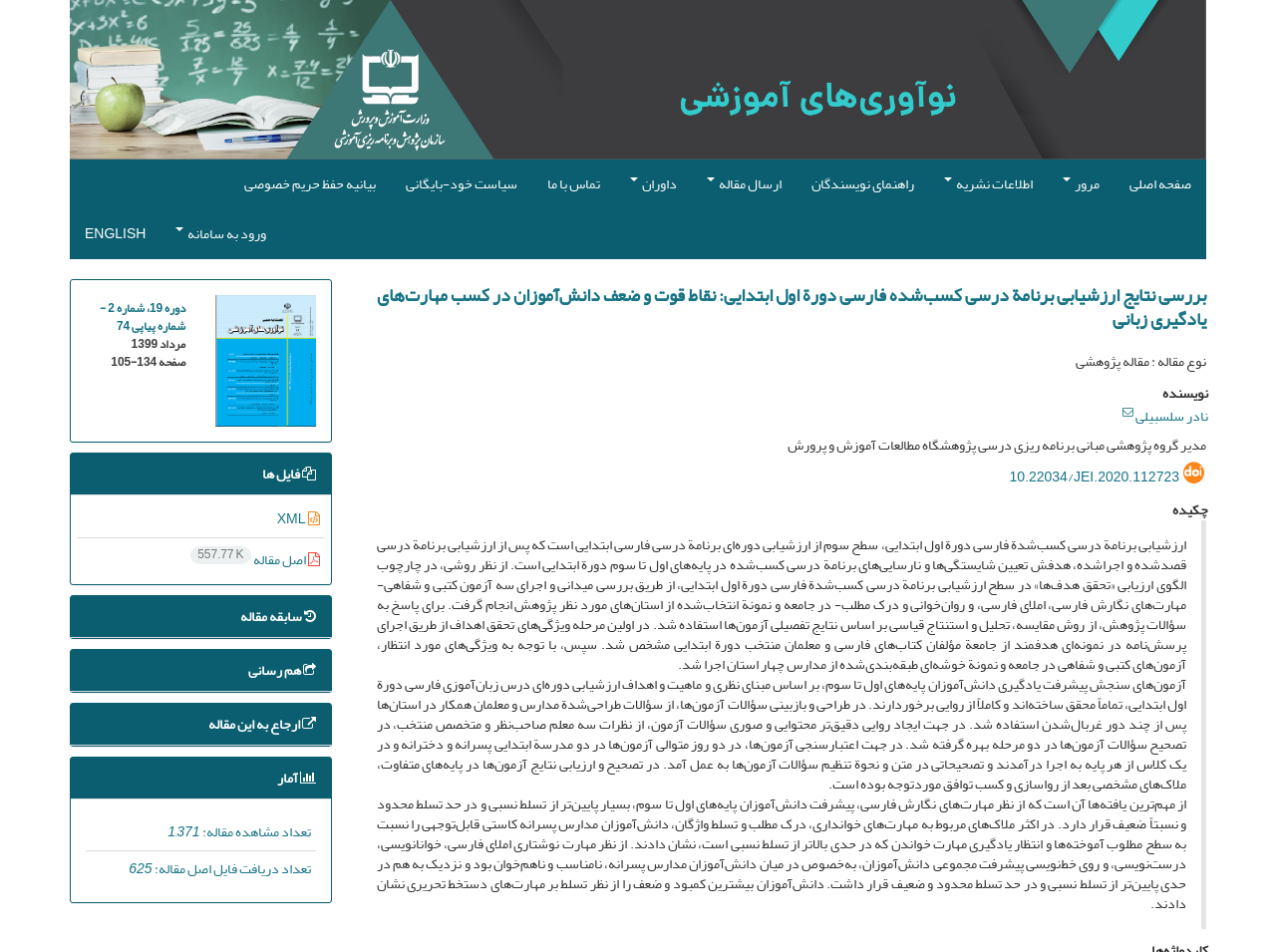Find the bounding box coordinates for the UI element whose description is: "تماس با ما". The coordinates should be four float numbers between 0 and 1, in the format [left, top, right, bottom].

[0.417, 0.168, 0.482, 0.22]